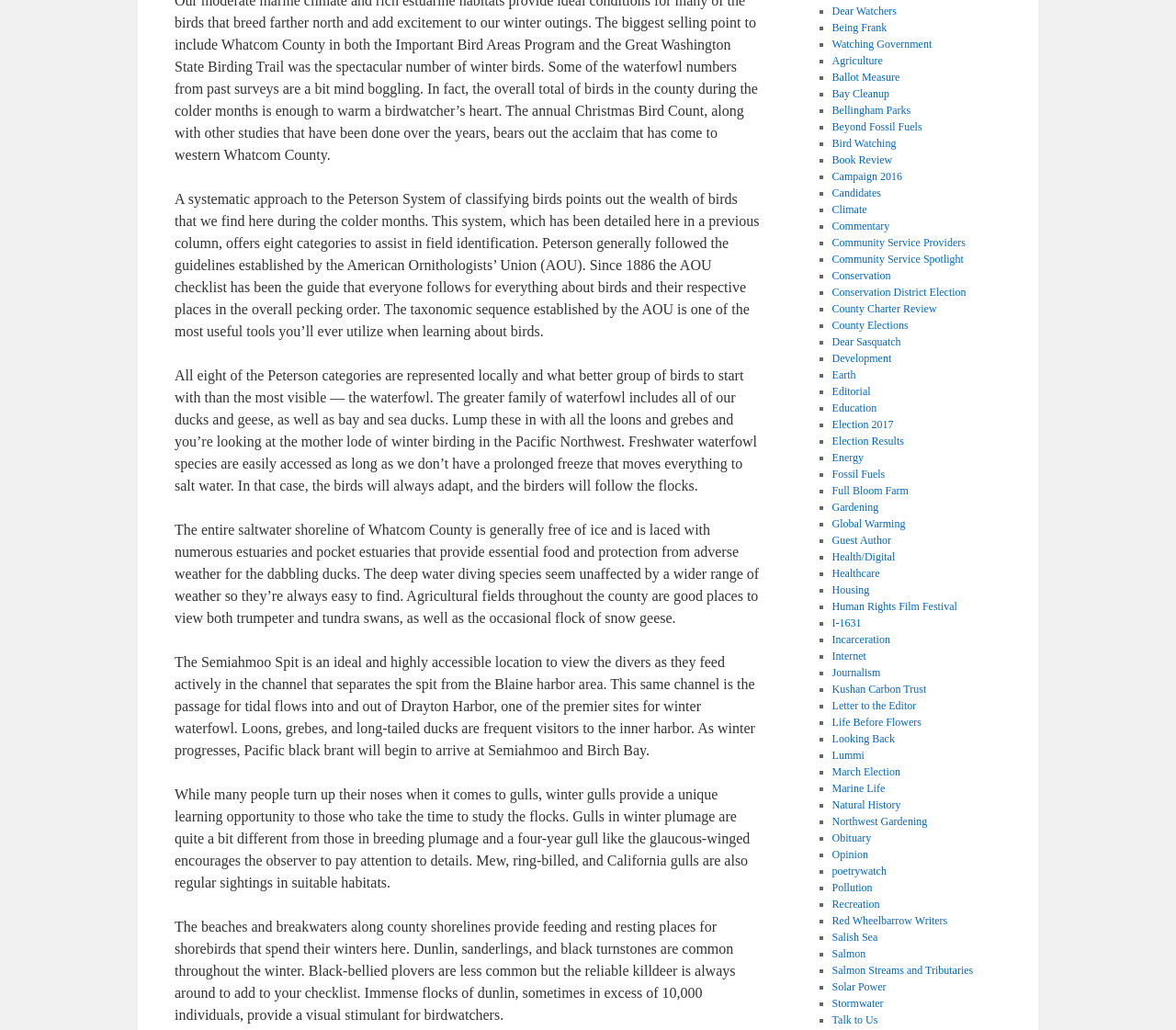Given the element description "Marine Life", identify the bounding box of the corresponding UI element.

[0.707, 0.759, 0.753, 0.772]